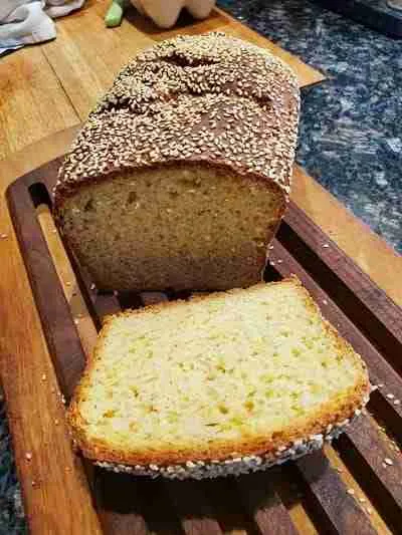What is the texture of the bread's interior?
Look at the webpage screenshot and answer the question with a detailed explanation.

The caption reveals that a slice has been cut from the loaf, showing the bread's interior to be 'soft, fluffy' and of a 'light color', indicating a moist crumb.